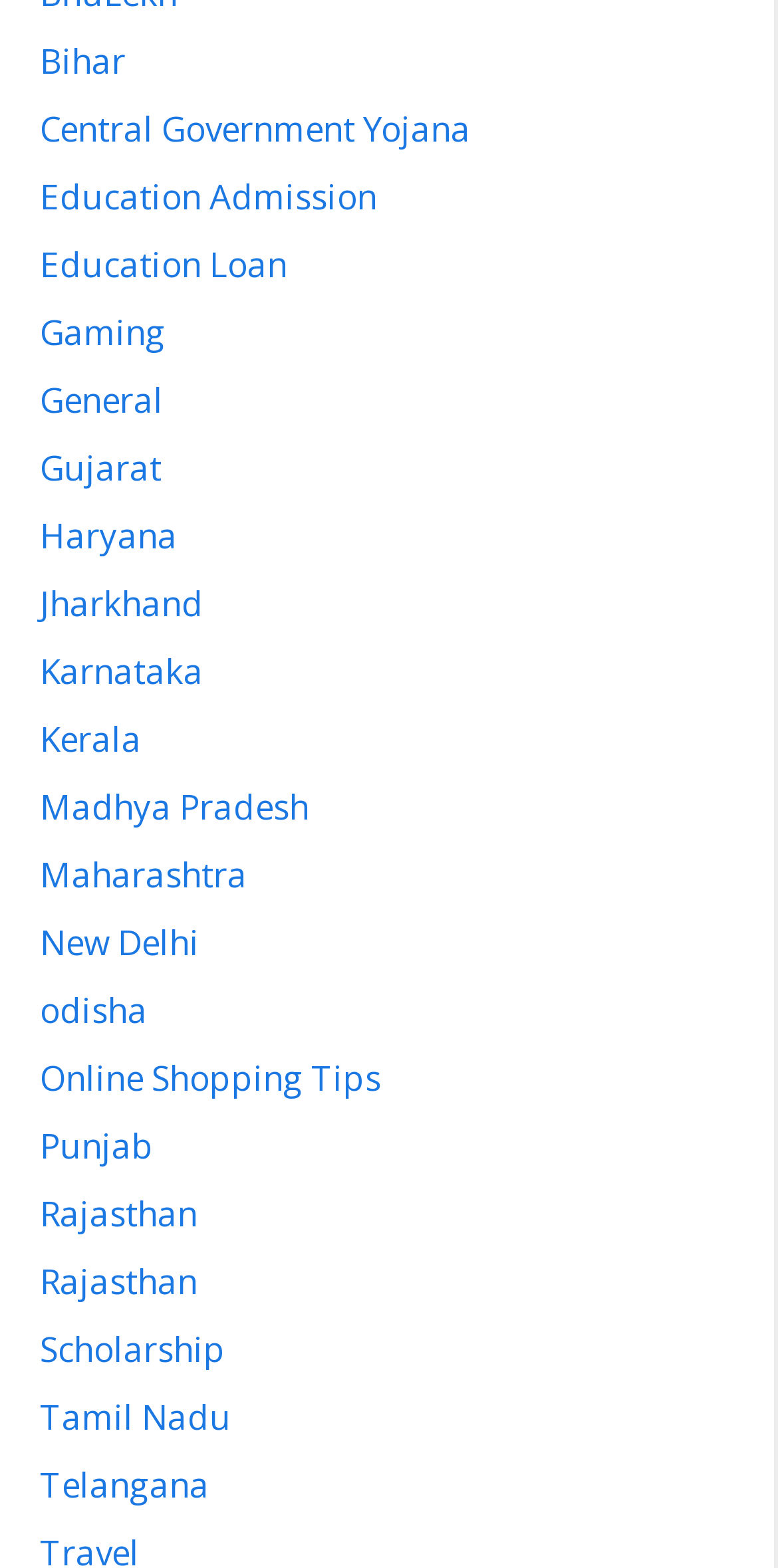Determine the coordinates of the bounding box that should be clicked to complete the instruction: "Check out Online Shopping Tips". The coordinates should be represented by four float numbers between 0 and 1: [left, top, right, bottom].

[0.051, 0.673, 0.49, 0.702]